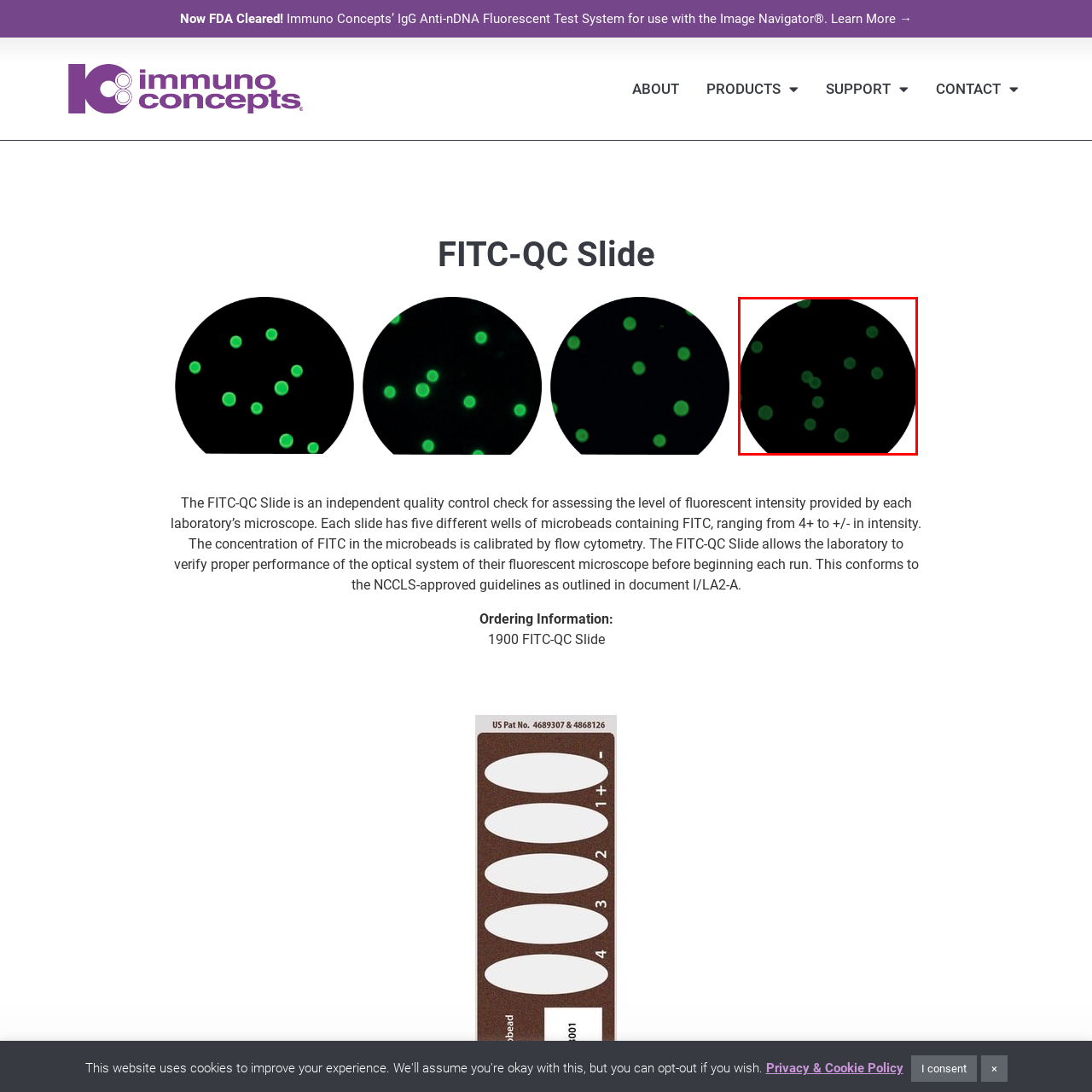Inspect the image surrounded by the red border and give a one-word or phrase answer to the question:
What is the purpose of the FITC-QC Slide?

Quality control assessments